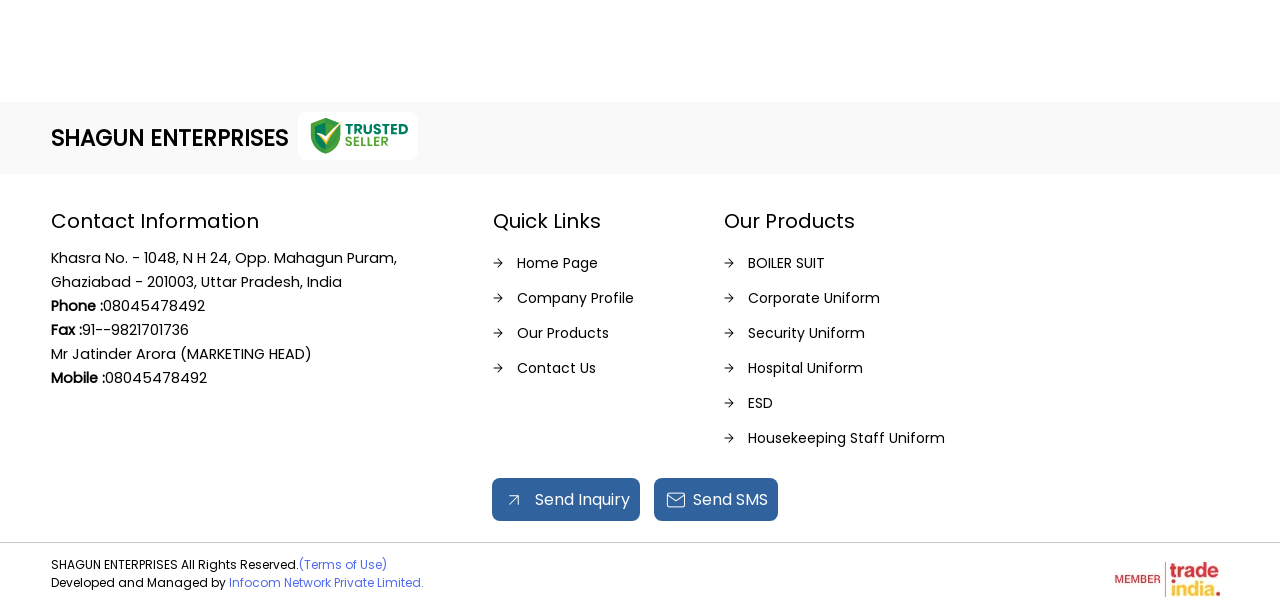Examine the image carefully and respond to the question with a detailed answer: 
What is the fax number of the company?

The fax number is mentioned in the contact information section, in a static text element with the text 'Fax :' followed by the fax number '91--9821701736'.